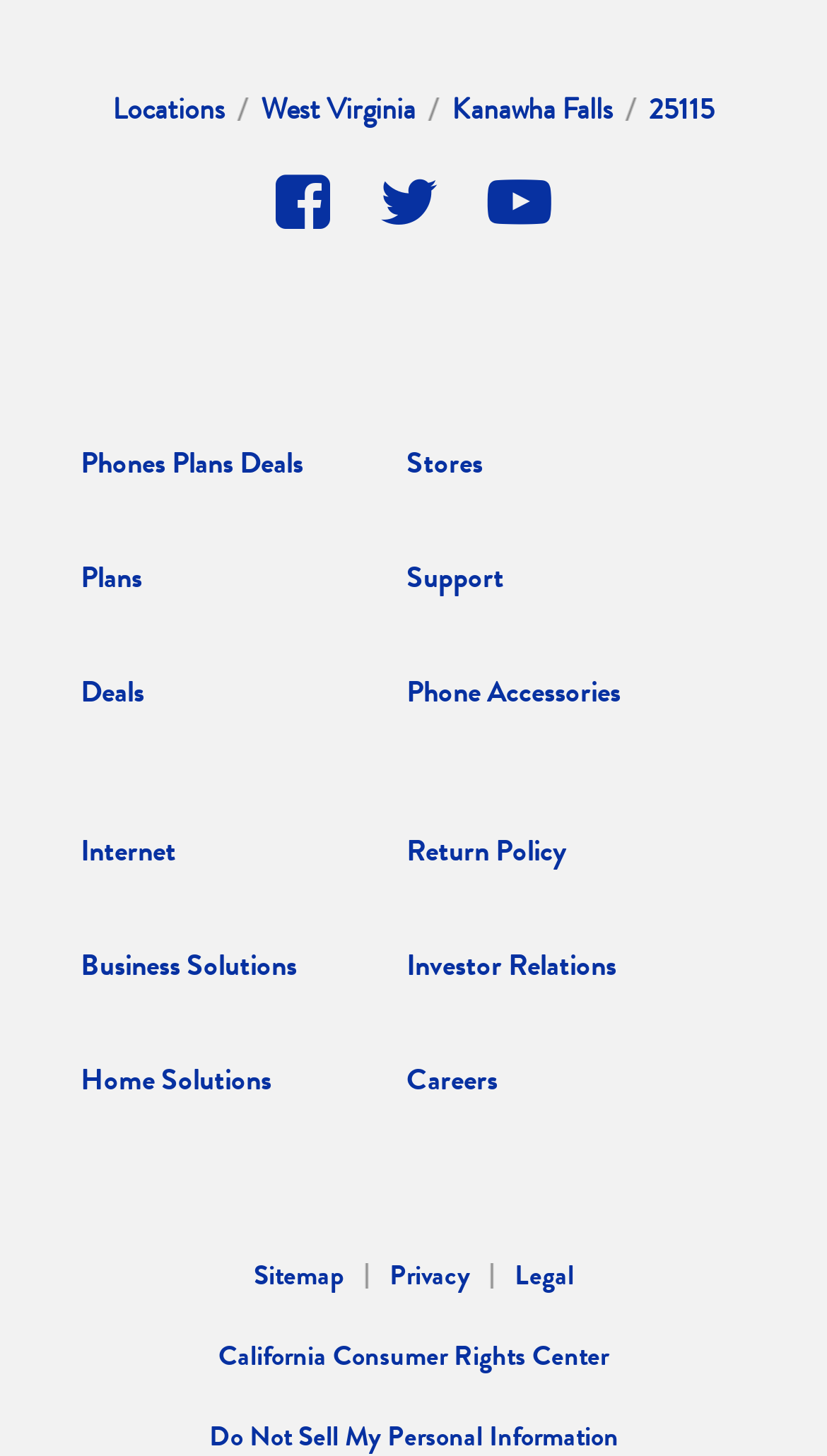Please locate the bounding box coordinates of the element that should be clicked to achieve the given instruction: "Visit support page".

[0.492, 0.047, 0.61, 0.077]